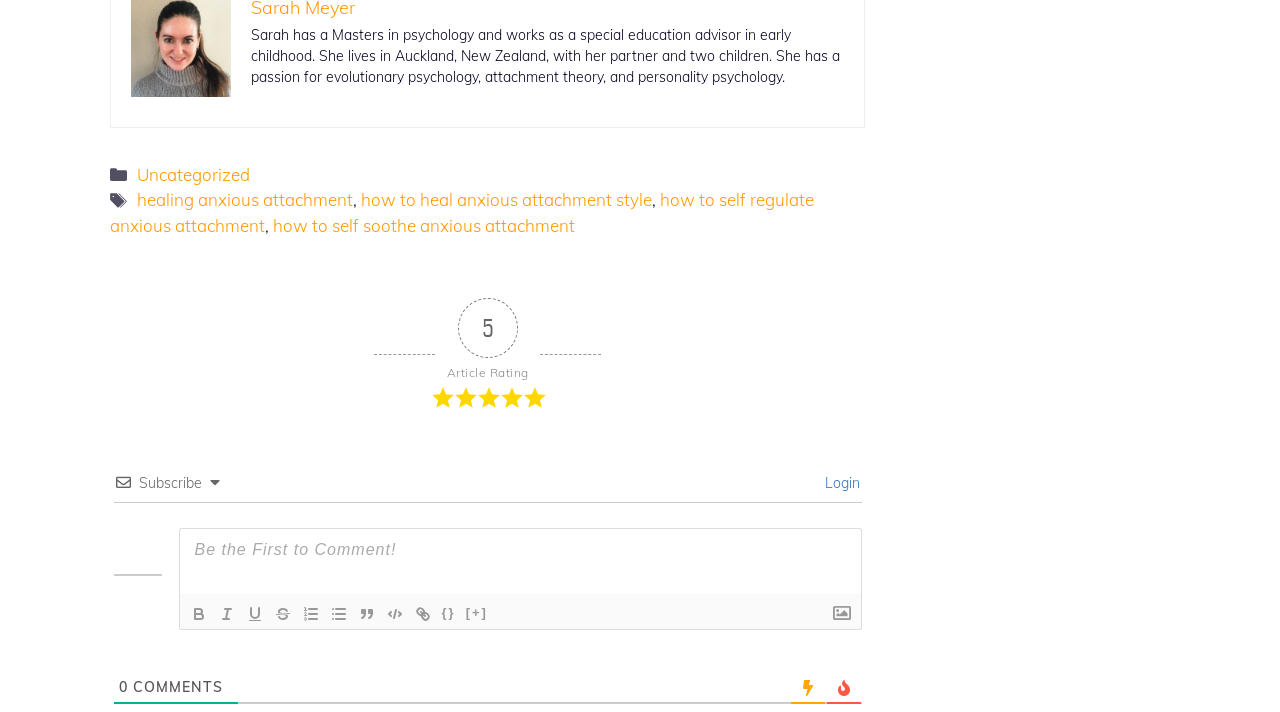Please provide the bounding box coordinates for the element that needs to be clicked to perform the instruction: "Click on the 'Login' link". The coordinates must consist of four float numbers between 0 and 1, formatted as [left, top, right, bottom].

[0.639, 0.666, 0.671, 0.692]